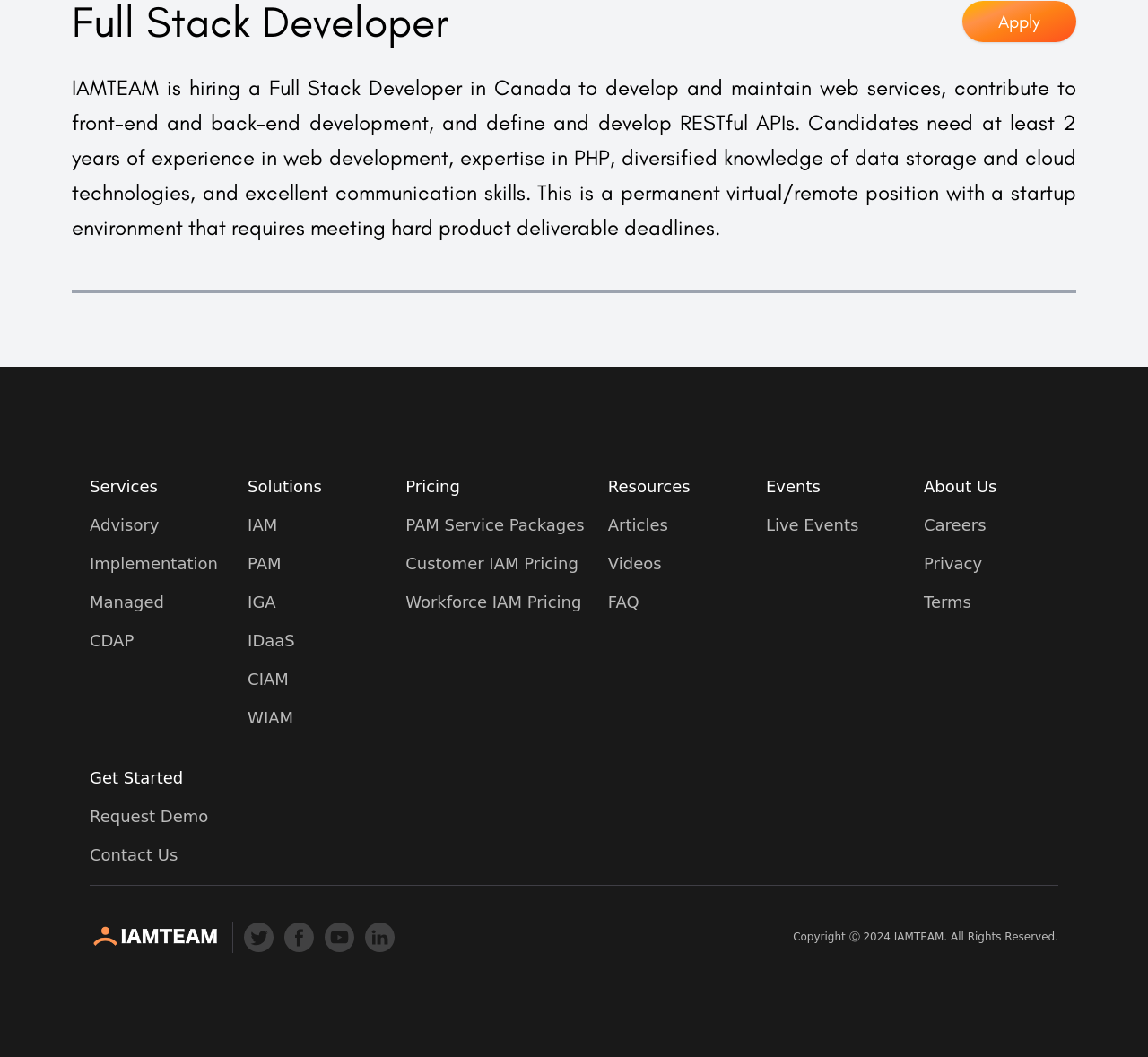Please find the bounding box coordinates of the element that needs to be clicked to perform the following instruction: "Learn more about IAMTEAM's services". The bounding box coordinates should be four float numbers between 0 and 1, represented as [left, top, right, bottom].

[0.078, 0.449, 0.195, 0.472]